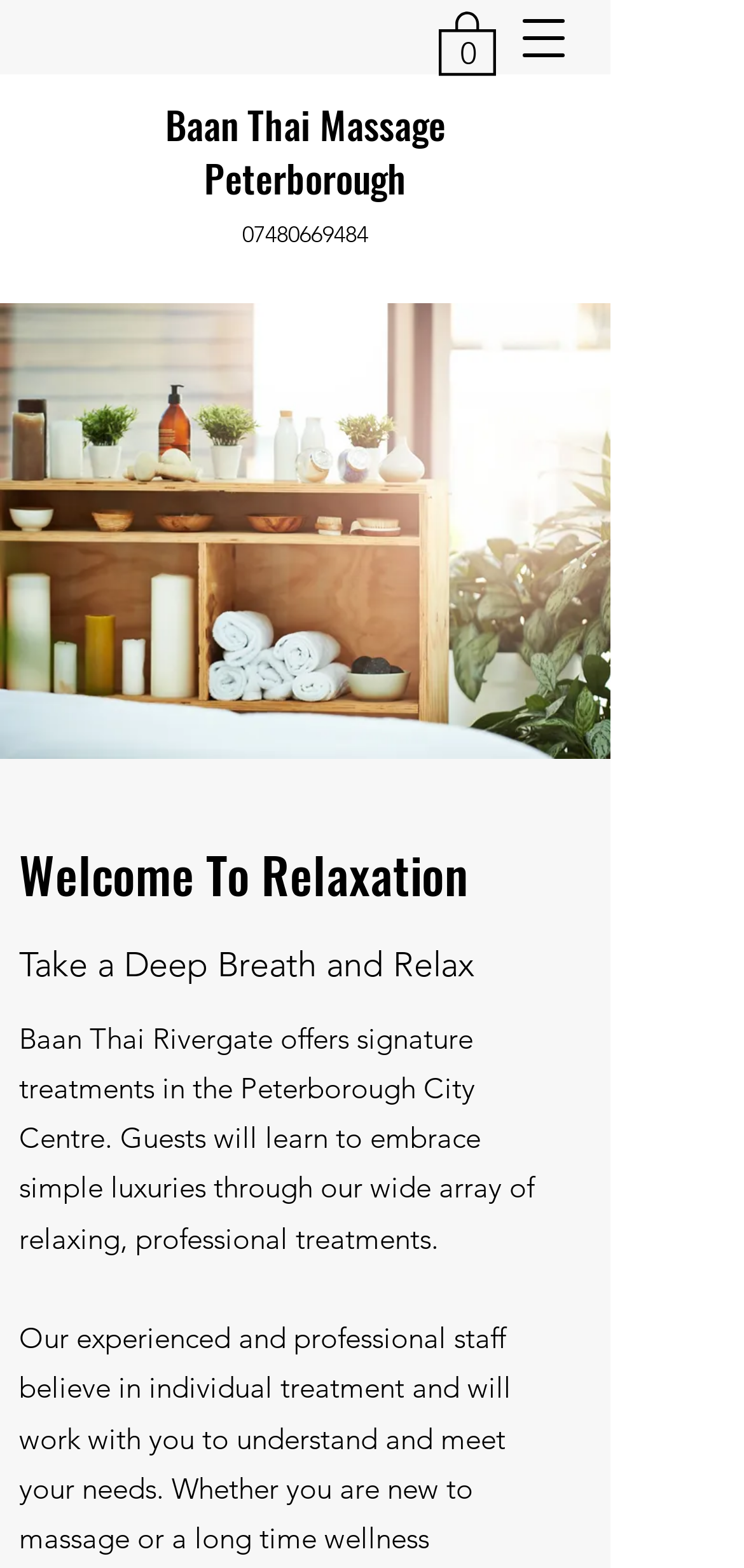What is the location of Baan Thai Rivergate?
Please respond to the question with as much detail as possible.

I found the location of Baan Thai Rivergate by looking at the static text element that says 'Peterborough' which is located below the link 'Baan Thai Massage'.